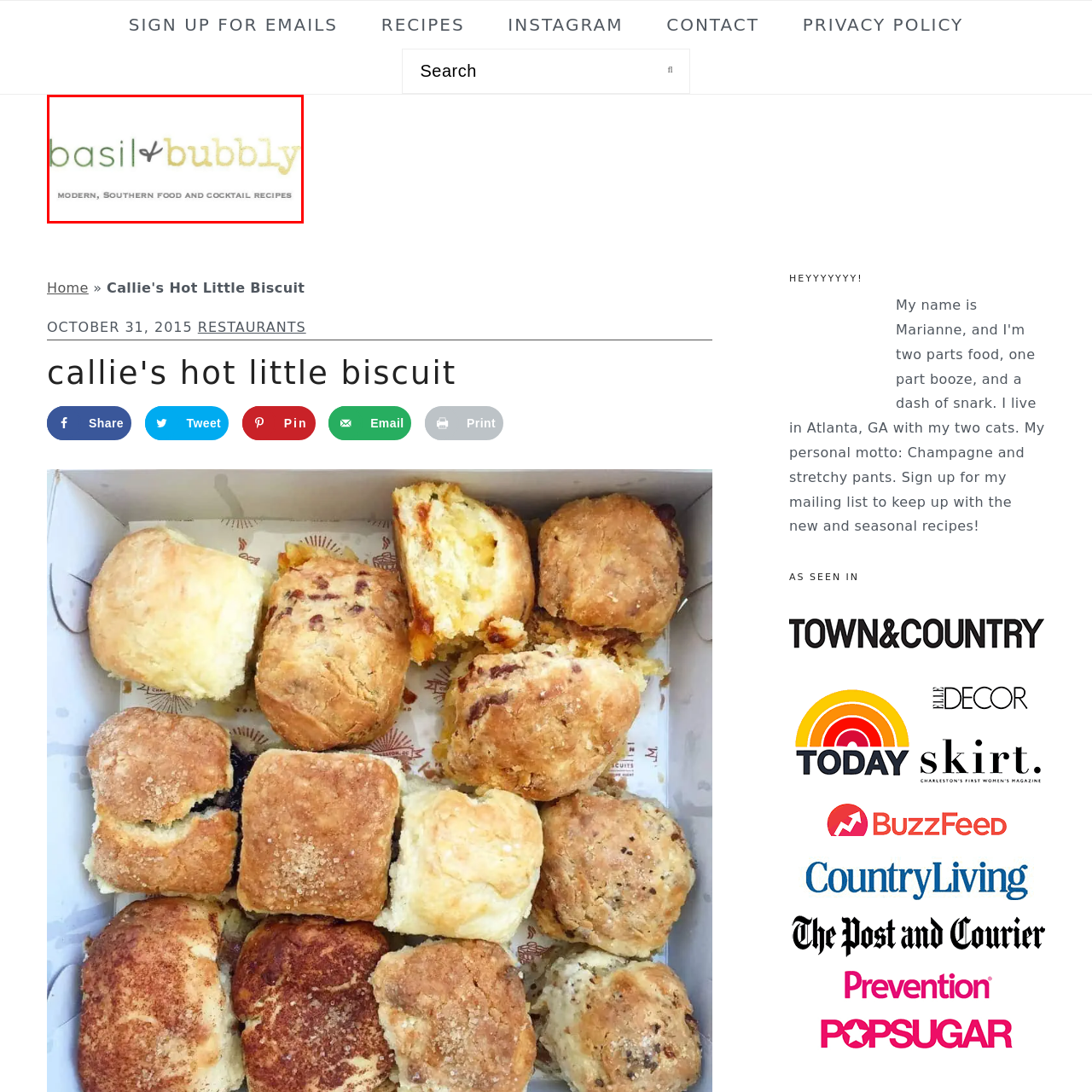Concentrate on the image area surrounded by the red border and answer the following question comprehensively: What is the focus of the brand 'Basil And Bubbly'?

The tagline 'modern, Southern food and cocktail recipes' explicitly states that the brand is focused on culinary aspects, specifically modern Southern cuisine and mixology.